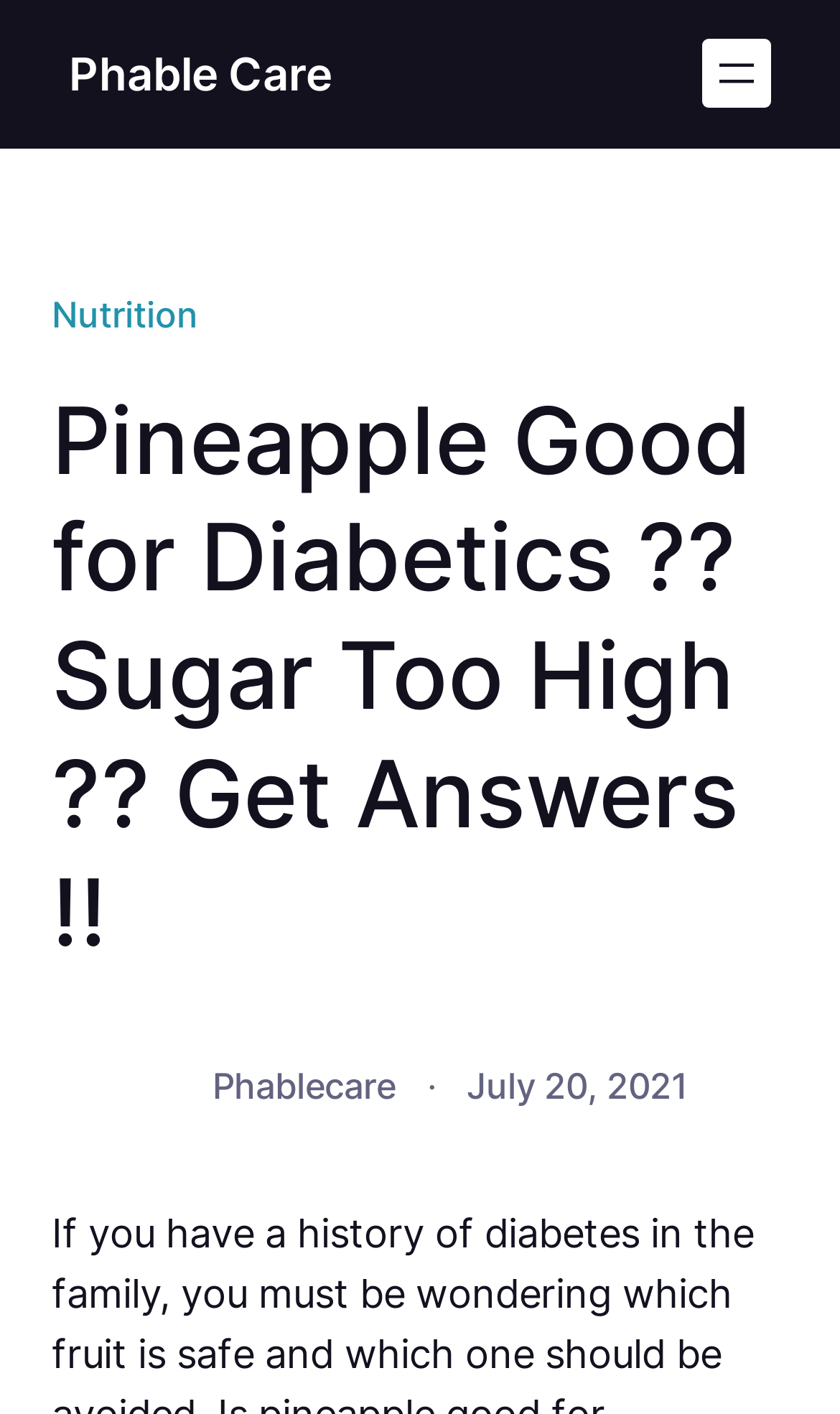Determine the bounding box coordinates for the UI element described. Format the coordinates as (top-left x, top-left y, bottom-right x, bottom-right y) and ensure all values are between 0 and 1. Element description: Phable Care

[0.082, 0.033, 0.395, 0.071]